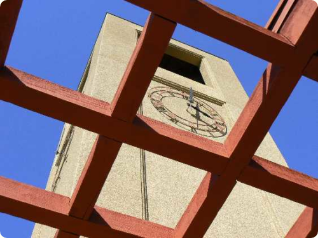Explain the image in a detailed way.

The image captures a striking perspective of a tall clocktower emerging against a vivid blue sky. In the foreground, a large, angular red structure intersects the view, creating a grid-like overlay that frames the clocktower beautifully. The clocktower itself, characterized by its textured surface and a prominent clock face, stands as a testament to architectural design, suggesting a blend of modernity and tradition. This scene evokes a sense of contemplation about time, identity, and place, inviting viewers to consider their surroundings in a new light. The intricate interplay between the foreground lattice and the towering background element creates a dynamic visual experience that encourages the exploration of perspectives.